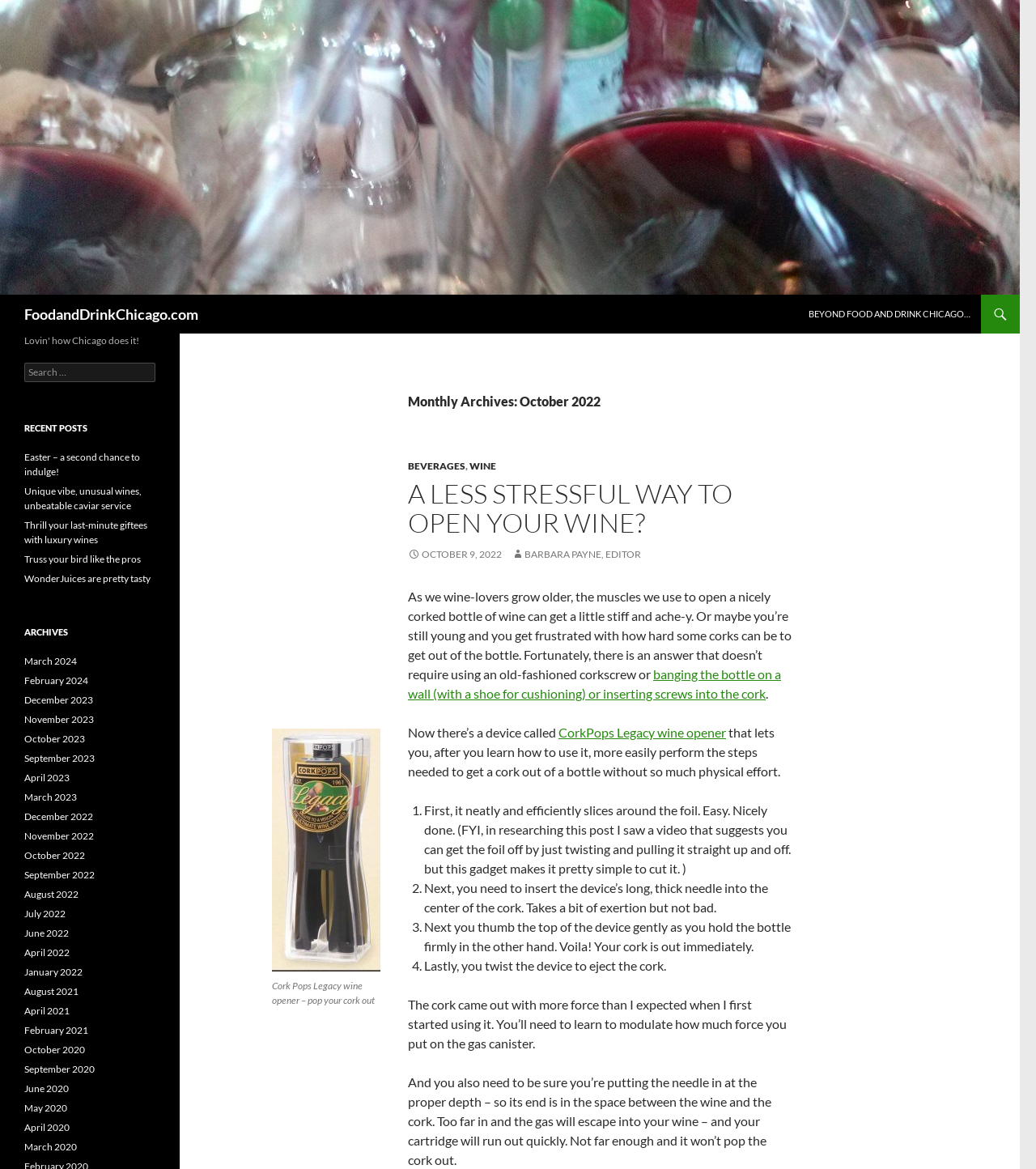Find and indicate the bounding box coordinates of the region you should select to follow the given instruction: "Search for something".

[0.023, 0.31, 0.15, 0.327]